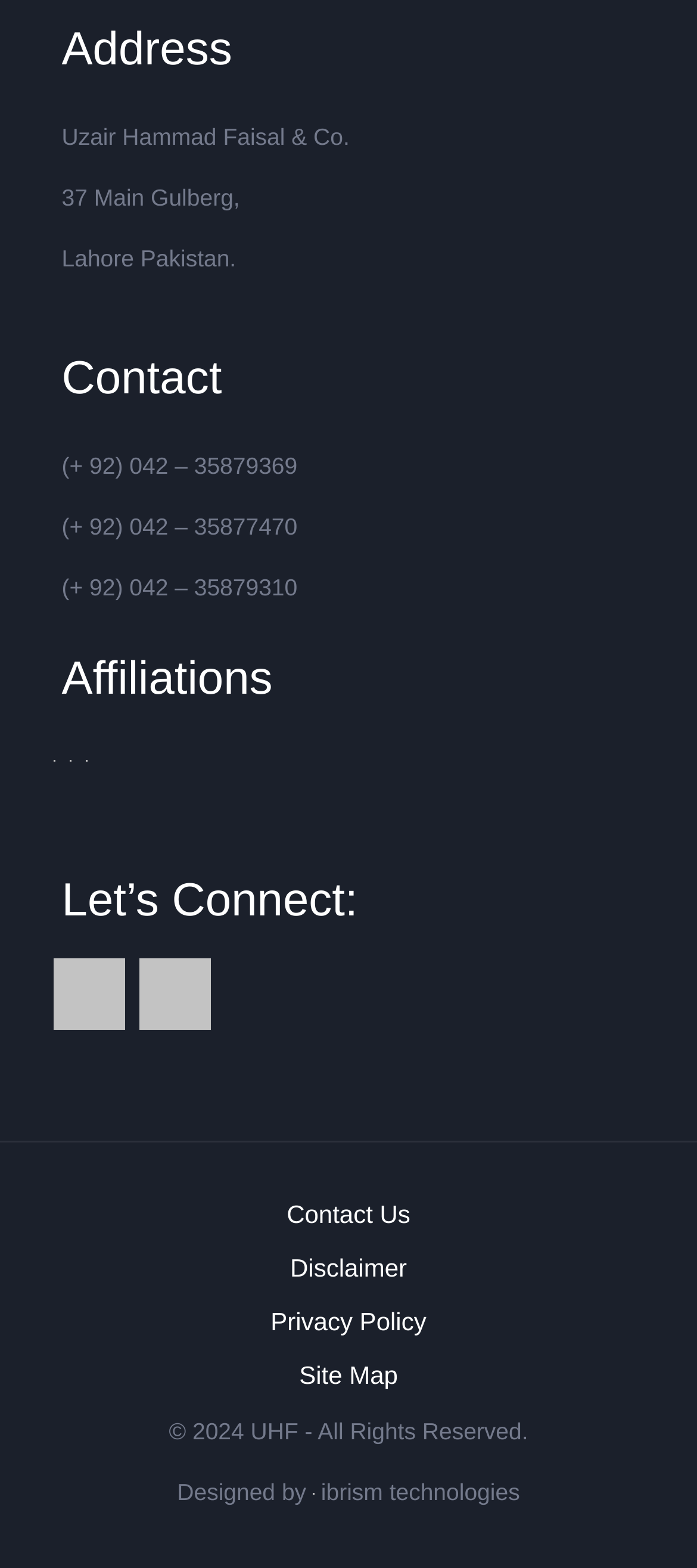Using the details from the image, please elaborate on the following question: How many social media links are there?

There are two social media links on the webpage, represented by icons, which are linked to external websites.